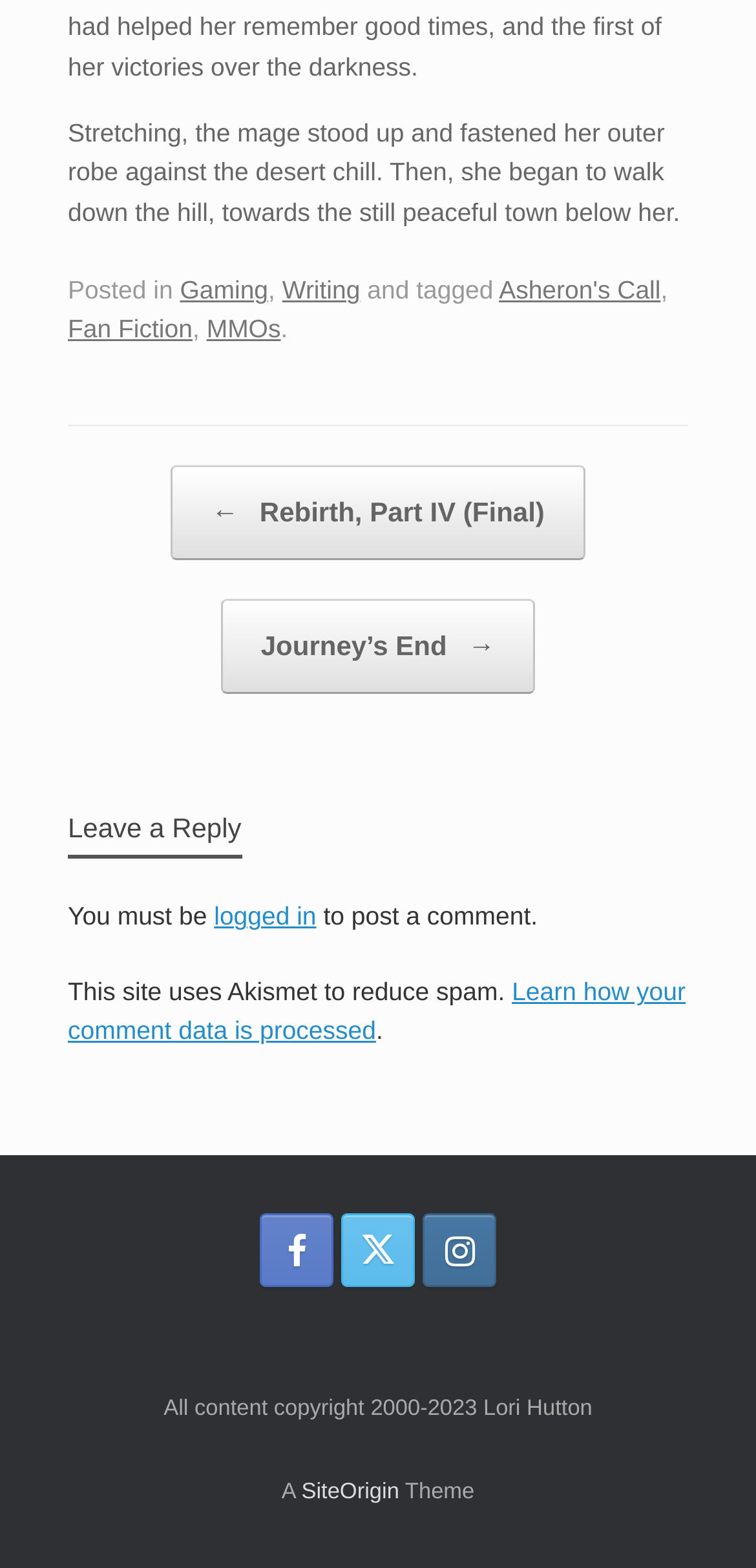Provide the bounding box coordinates of the area you need to click to execute the following instruction: "Learn how your comment data is processed".

[0.09, 0.624, 0.907, 0.666]